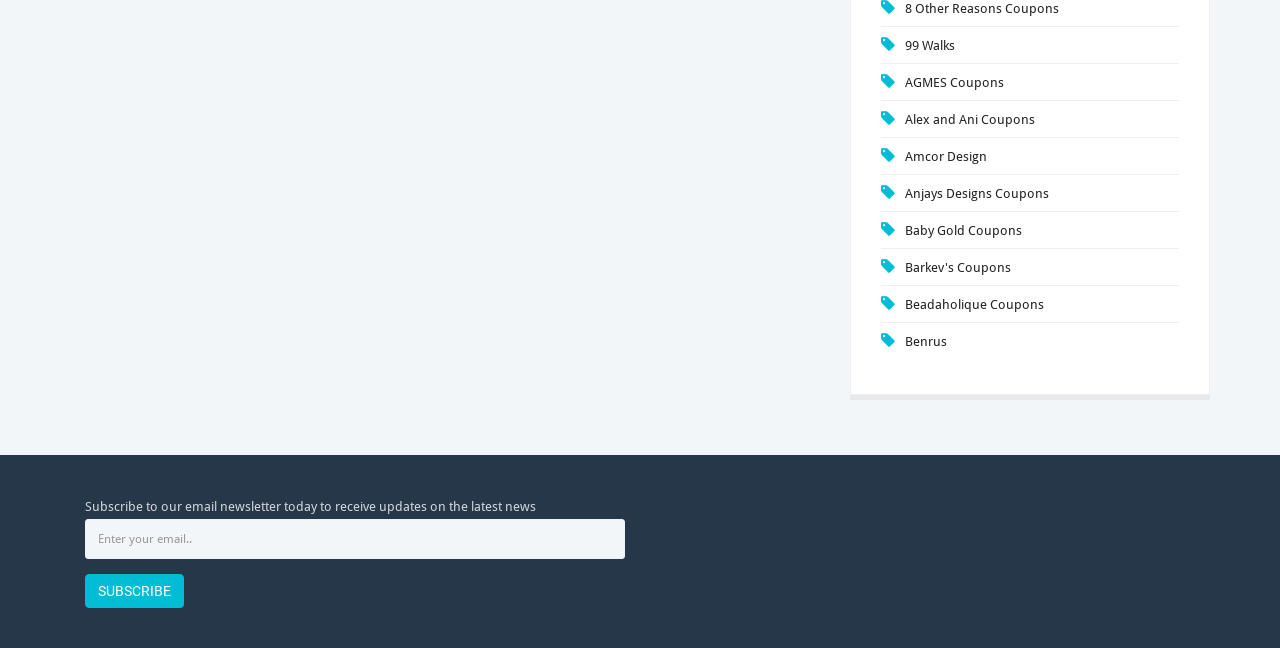Please locate the bounding box coordinates of the element that should be clicked to achieve the given instruction: "Click the link to improve motivation in your call center".

None